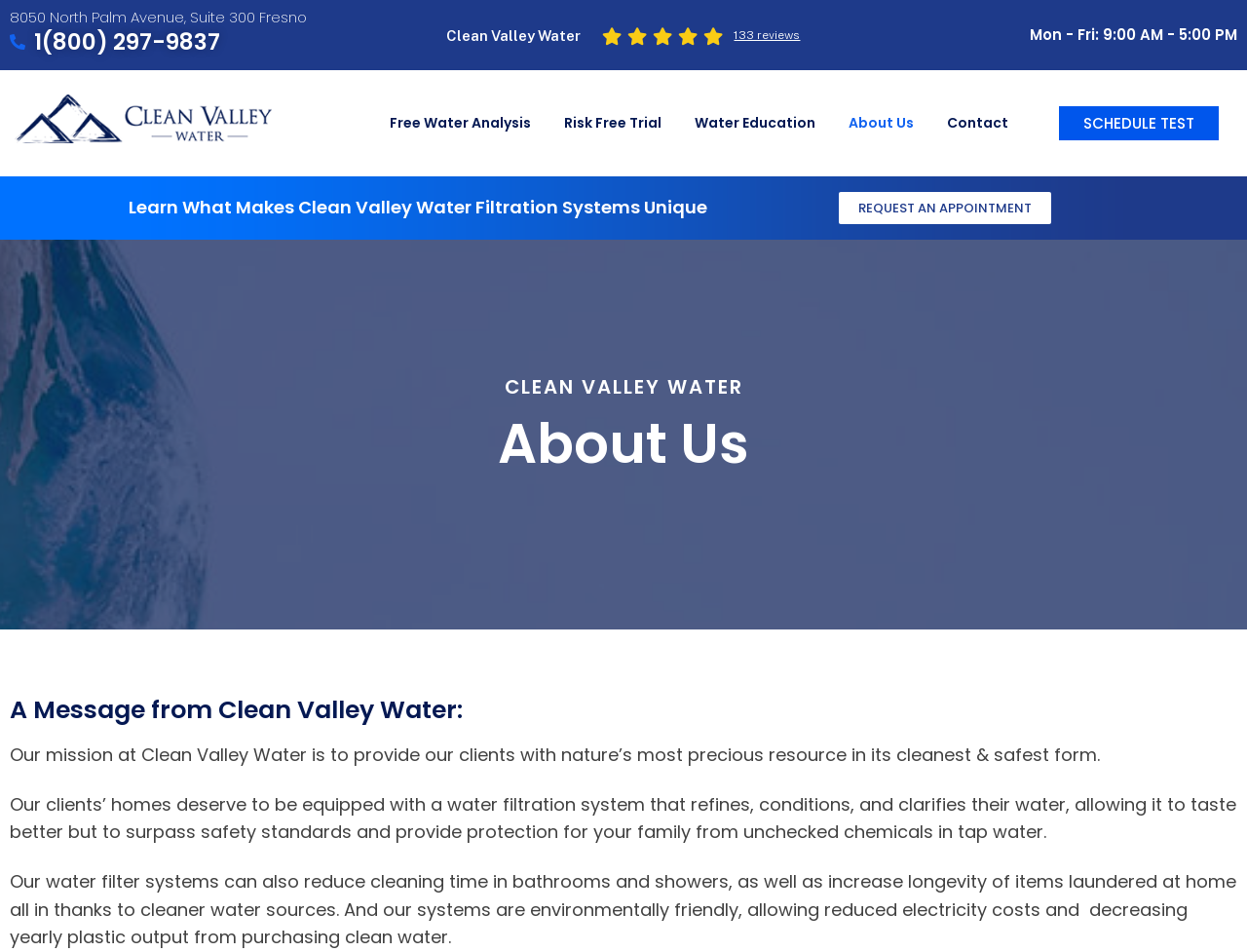Detail the various sections and features present on the webpage.

The webpage is about Clean Valley Water, a company that provides whole home water filtration systems. At the top left, there is a logo with the company name, accompanied by a tagline "About Us - Clean Valley Water Softeners". Below the logo, there is a section with the company's address, phone number, and a link to 133 reviews.

To the right of the address section, there are five links: "Free Water Analysis", "Risk Free Trial", "Water Education", "About Us", and "Contact". These links are positioned horizontally, with "Free Water Analysis" on the left and "Contact" on the right.

Below these links, there is a heading that reads "Learn What Makes Clean Valley Water Filtration Systems Unique". Next to this heading, there is a call-to-action button "SCHEDULE TEST". 

Further down, there is a large heading "CLEAN VALLEY WATER" followed by a subheading "About Us". Below these headings, there is a message from Clean Valley Water, which is divided into three paragraphs. The message explains the company's mission, the benefits of their water filtration systems, and how their systems can improve daily life.

At the bottom right, there is another call-to-action button "REQUEST AN APPOINTMENT". Overall, the webpage has a clean layout, with clear headings and concise text that effectively communicates the company's message.